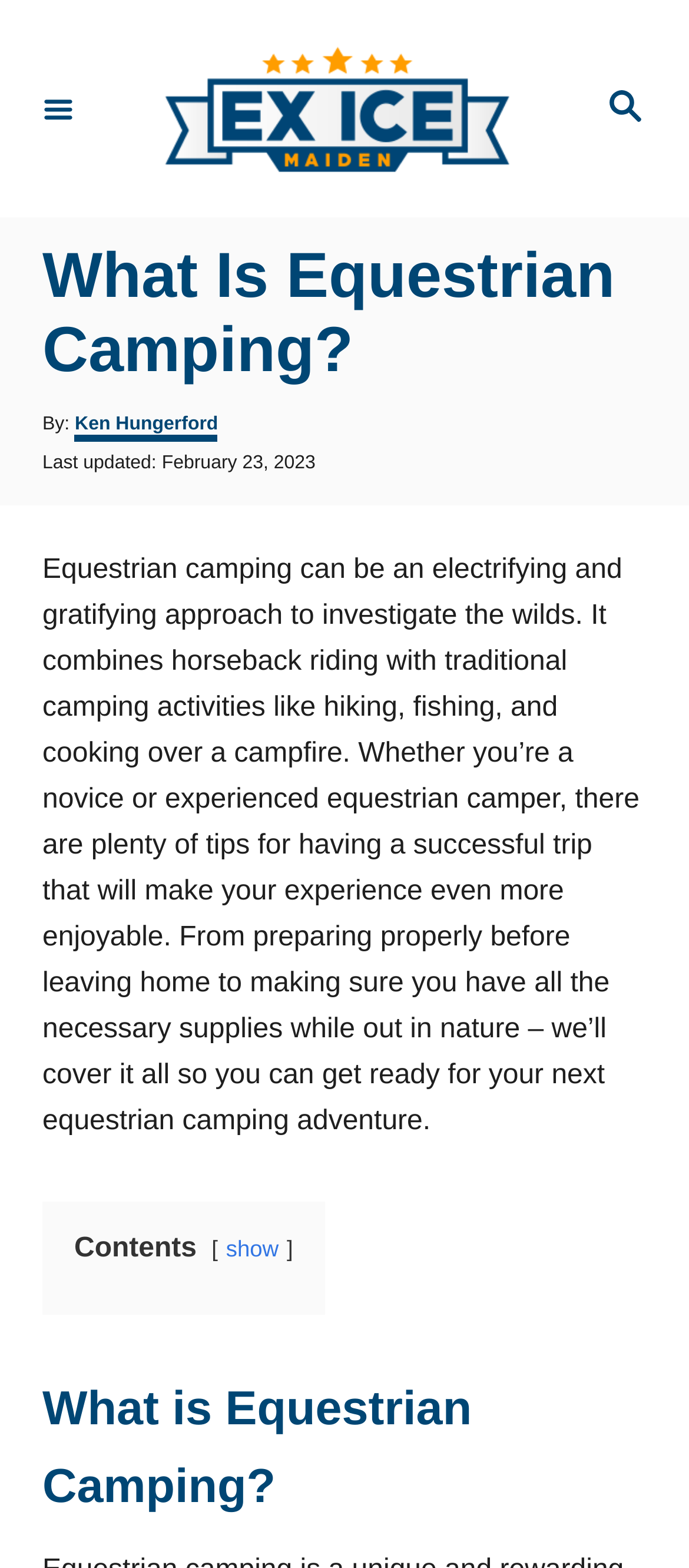Describe all the visual and textual components of the webpage comprehensively.

The webpage is about equestrian camping, providing an in-depth guide for those interested in this outdoor activity. At the top right corner, there is a search button with a magnifying glass icon, accompanied by the website's logo, ExiceMaiden.com, to the left. On the top left corner, there is a menu button.

The main content of the webpage is divided into sections, starting with a header that displays the title "What Is Equestrian Camping?" in a prominent font size. Below the title, there is information about the author, Ken Hungerford, and the date the article was posted and last updated.

The main article begins with a descriptive paragraph that explains what equestrian camping is, highlighting its unique combination of horseback riding and traditional camping activities. The text continues to provide tips and advice for having a successful equestrian camping trip, covering preparation, necessary supplies, and more.

Further down the page, there is a "Contents" section, which likely provides an outline of the article's structure and allows readers to navigate to specific sections. Next to the "Contents" section, there is a "show" link, which may expand or collapse the contents list.

Finally, there is a subheading "What is Equestrian Camping?" that appears to be a separate section or subsection, possibly providing a more detailed explanation of the topic.